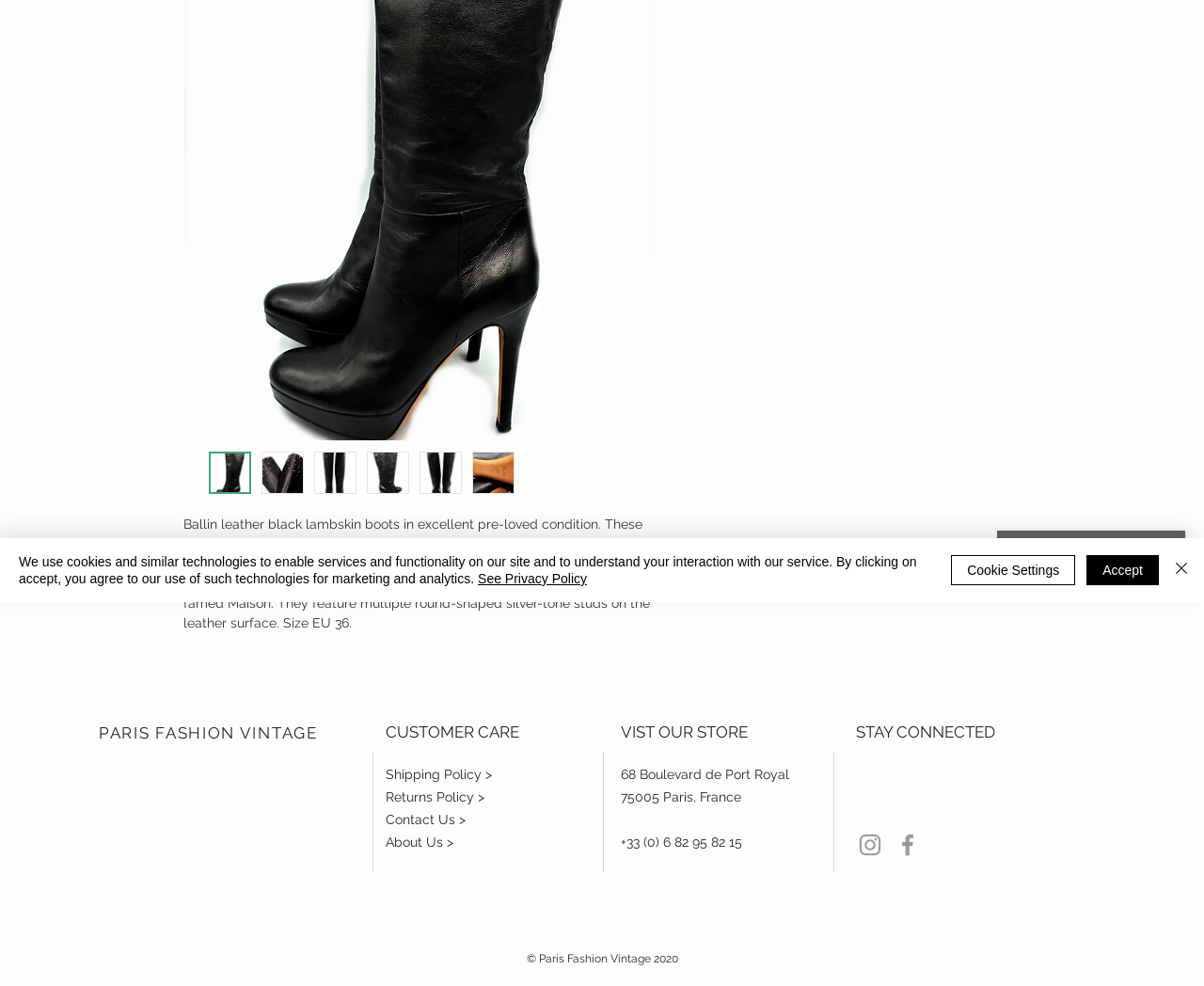From the webpage screenshot, predict the bounding box of the UI element that matches this description: "alt="Thumbnail: Ballin Leather Boots"".

[0.348, 0.458, 0.384, 0.501]